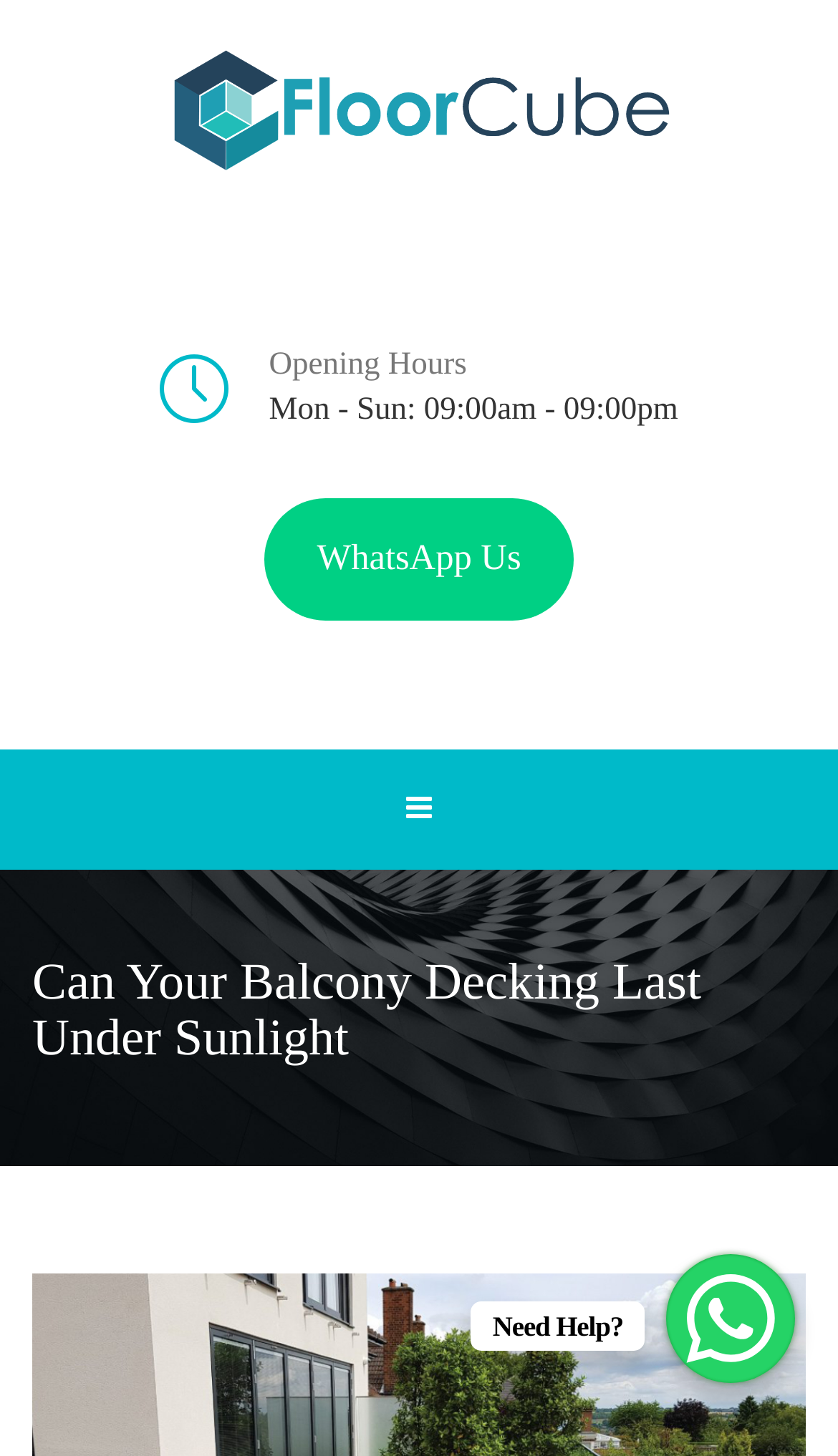Is there a chat button available?
Please use the image to deliver a detailed and complete answer.

I found the chat button by looking at the link 'WhatsApp Chat Button' which is located at the bottom of the page. This suggests that there is a chat button available for users to interact with the company.